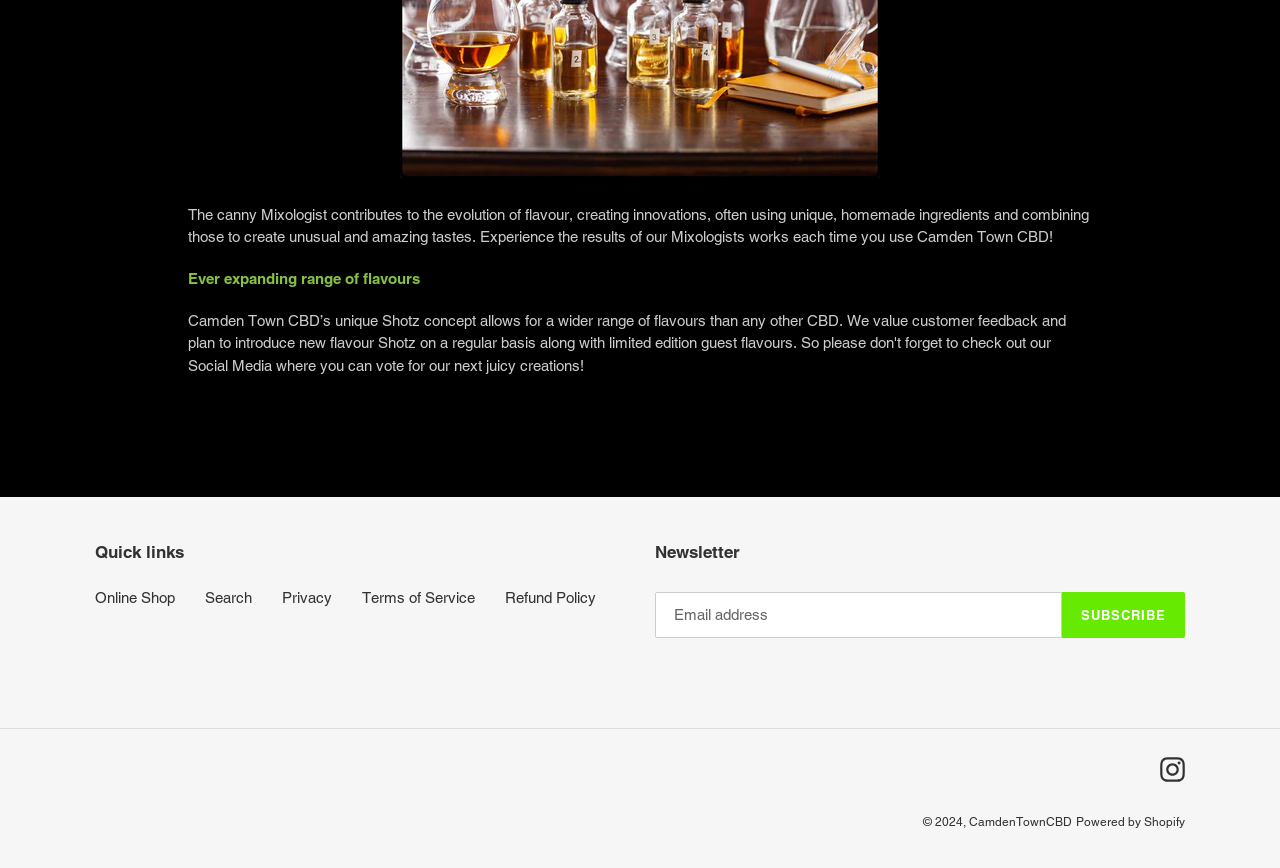Please find the bounding box for the following UI element description. Provide the coordinates in (top-left x, top-left y, bottom-right x, bottom-right y) format, with values between 0 and 1: Powered by Shopify

[0.841, 0.939, 0.926, 0.955]